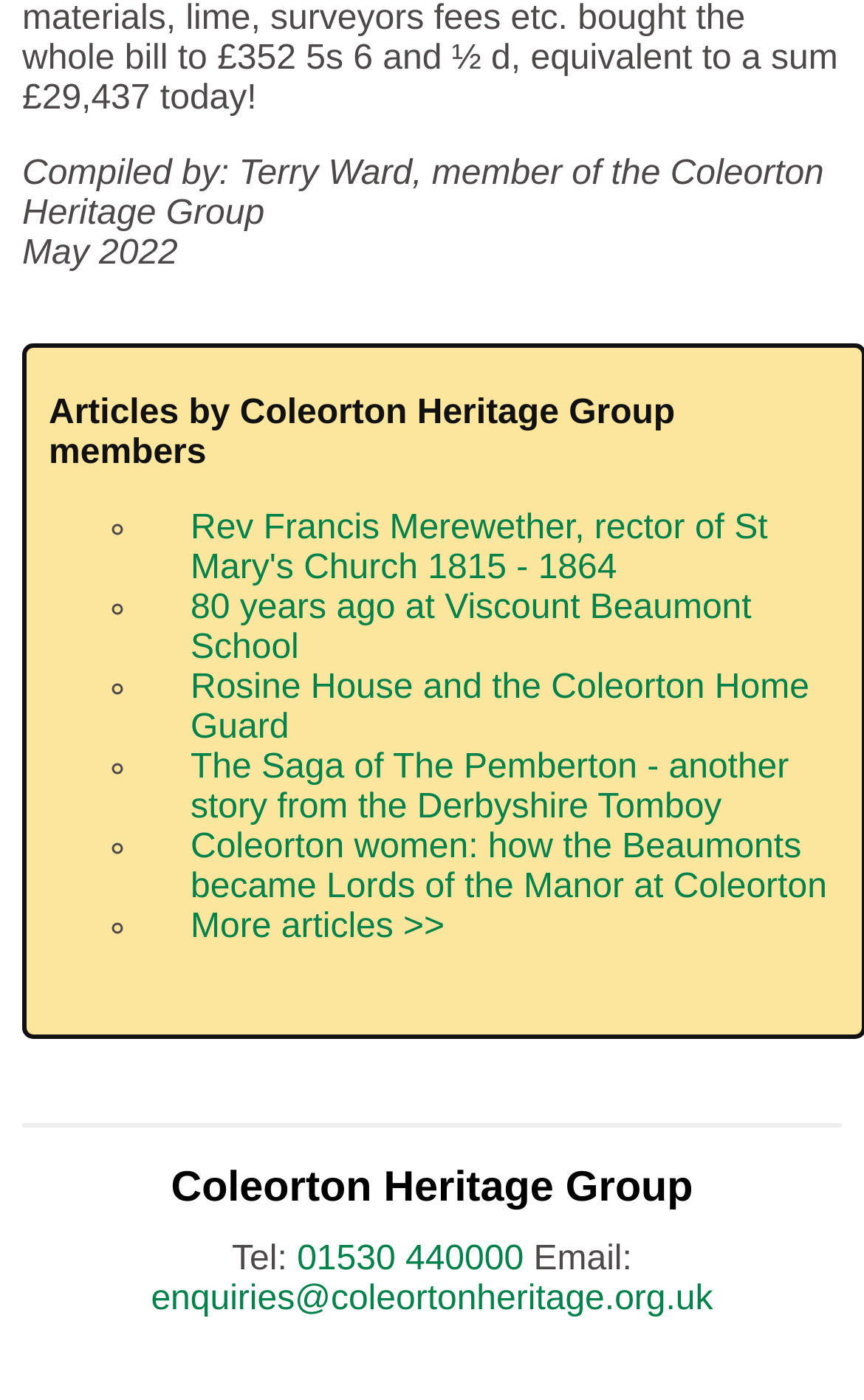Locate the UI element described by enquiries@coleortonheritage.org.uk and provide its bounding box coordinates. Use the format (top-left x, top-left y, bottom-right x, bottom-right y) with all values as floating point numbers between 0 and 1.

[0.175, 0.915, 0.825, 0.942]